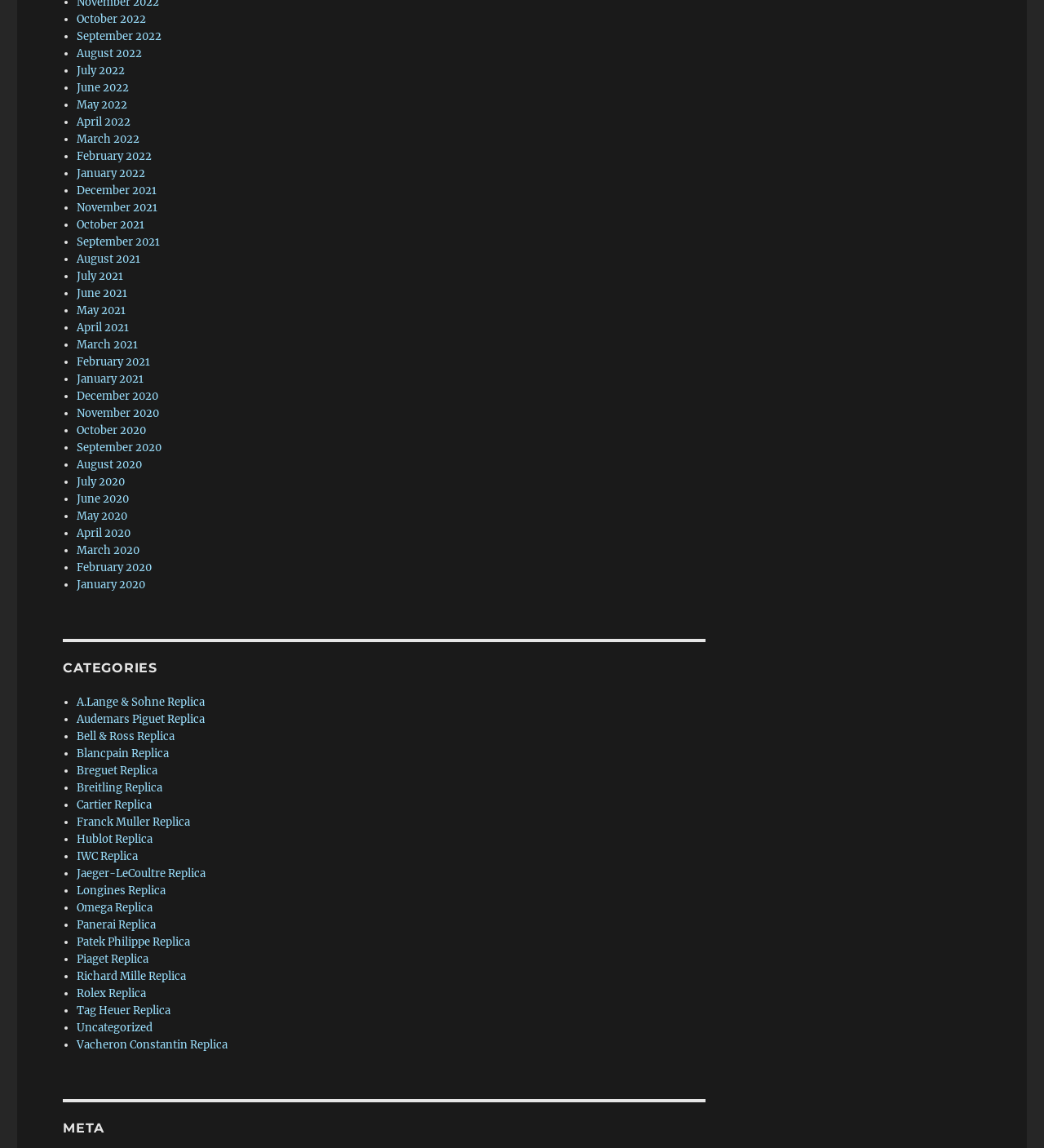Specify the bounding box coordinates for the region that must be clicked to perform the given instruction: "Select A.Lange & Sohne Replica".

[0.073, 0.605, 0.196, 0.617]